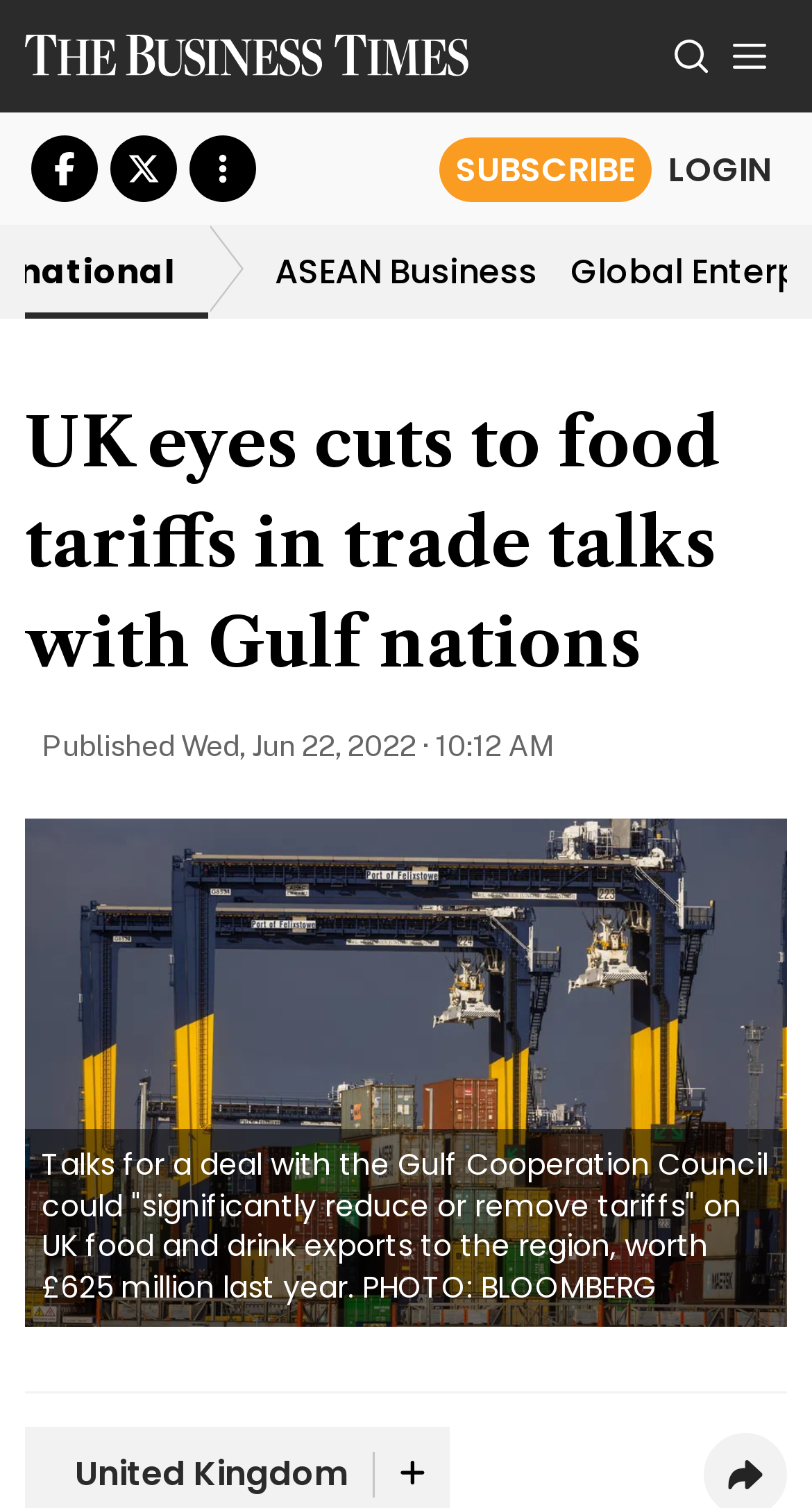What is the value of UK food and drink exports to the region last year?
Could you answer the question in a detailed manner, providing as much information as possible?

The value of UK food and drink exports to the region last year can be found in the article content, where it says 'worth £625 million last year'.